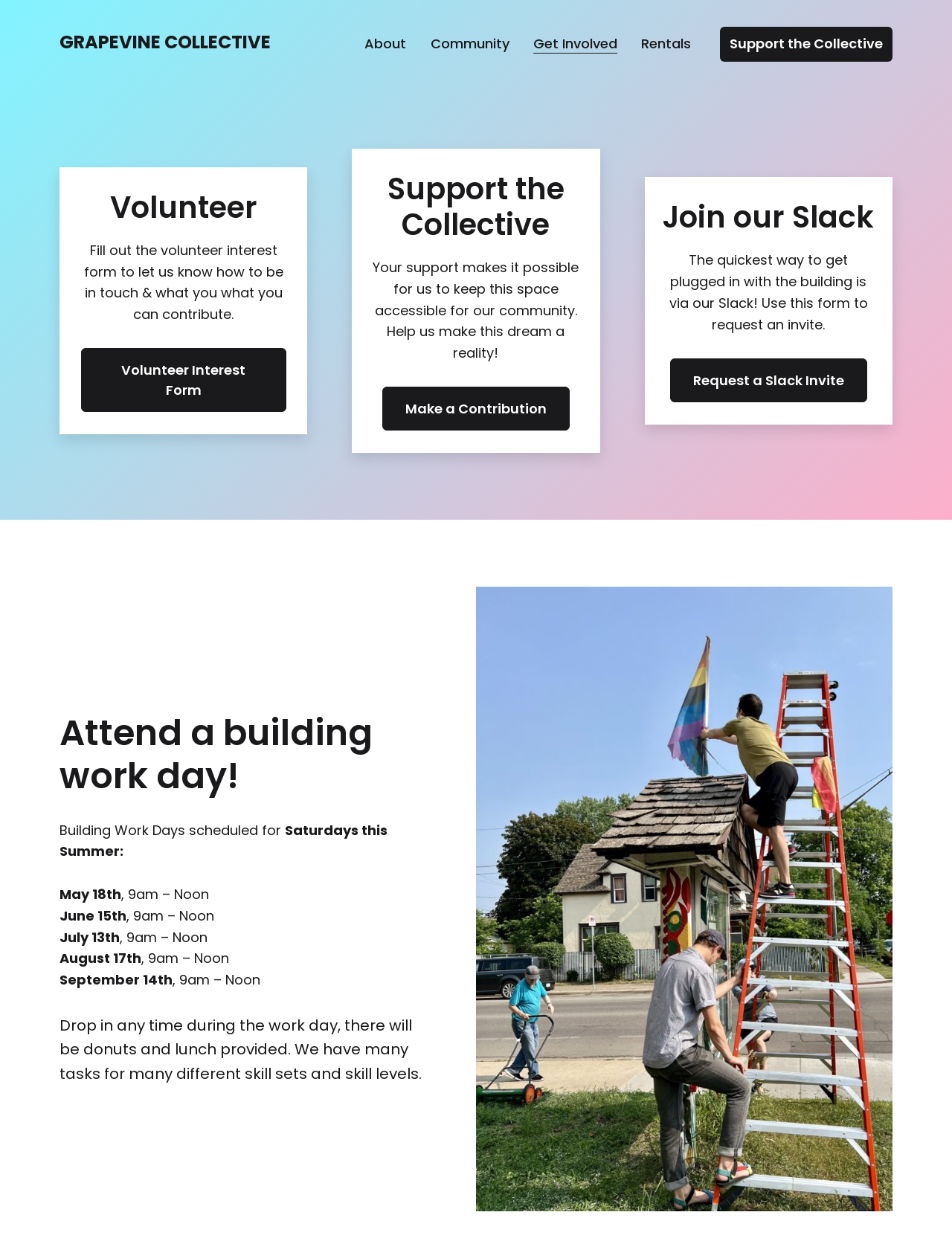What is provided during the work days?
Give a single word or phrase answer based on the content of the image.

Donuts and lunch